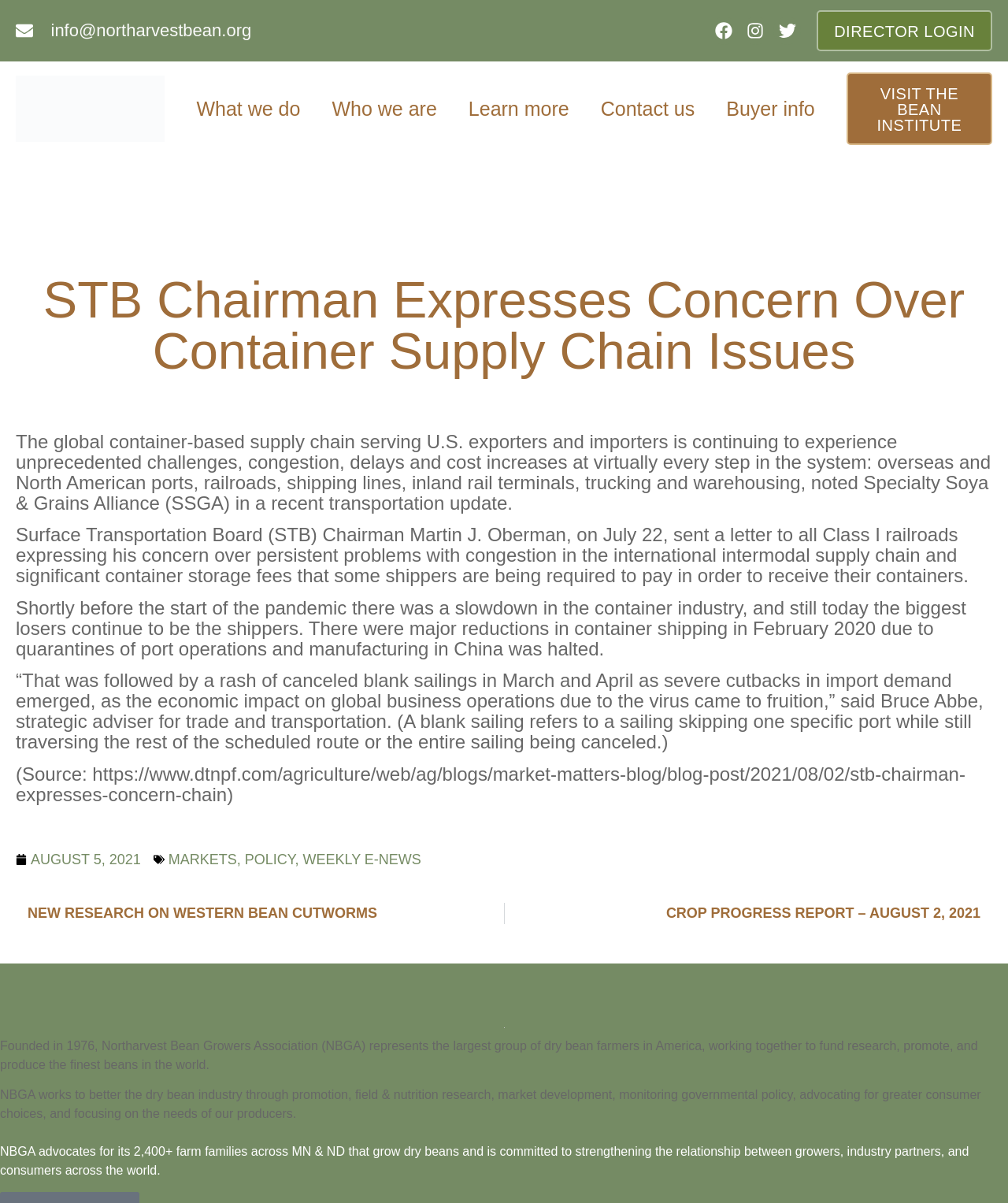Determine the bounding box coordinates of the section I need to click to execute the following instruction: "Contact us". Provide the coordinates as four float numbers between 0 and 1, i.e., [left, top, right, bottom].

[0.58, 0.072, 0.705, 0.109]